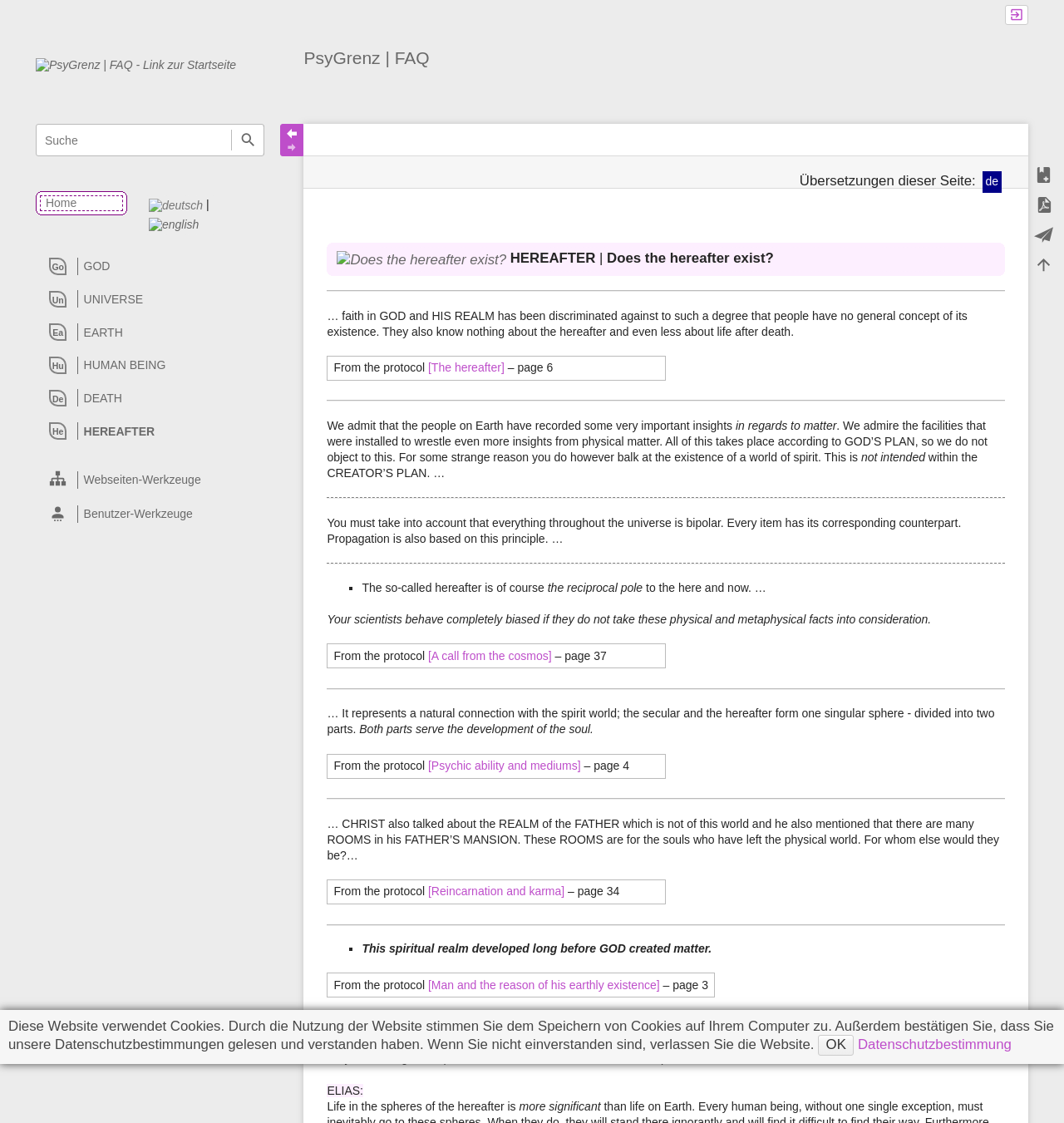Describe all the visual and textual components of the webpage comprehensively.

This webpage appears to be a spiritual or philosophical article discussing the concept of the hereafter. At the top, there is a link to the homepage, "PsyGrenz | FAQ," accompanied by an image. Below this, there is a search bar with a textbox and a search button. 

To the right of the search bar, there are links to switch between different languages, including English and German. Below these language links, there are several headings, including "Go GOD," "Un UNIVERSE," "Ea EARTH," "Hu HUMAN BEING," "De DEATH," and "He HEREAFTER." 

The main content of the webpage is divided into sections, each discussing a different aspect of the hereafter. The text is interspersed with links to other related articles or protocols, such as "[The hereafter]," "[A call from the cosmos]," "[Psychic ability and mediums]," and "[Reincarnation and karma]." 

There are also several separators throughout the page, which appear as horizontal lines. At the bottom of the page, there are links to various tools and functions, including "Zu Buch hinzufügen" (Add to book), "PDF exportieren" (Export as PDF), and "Nach oben" (To the top).